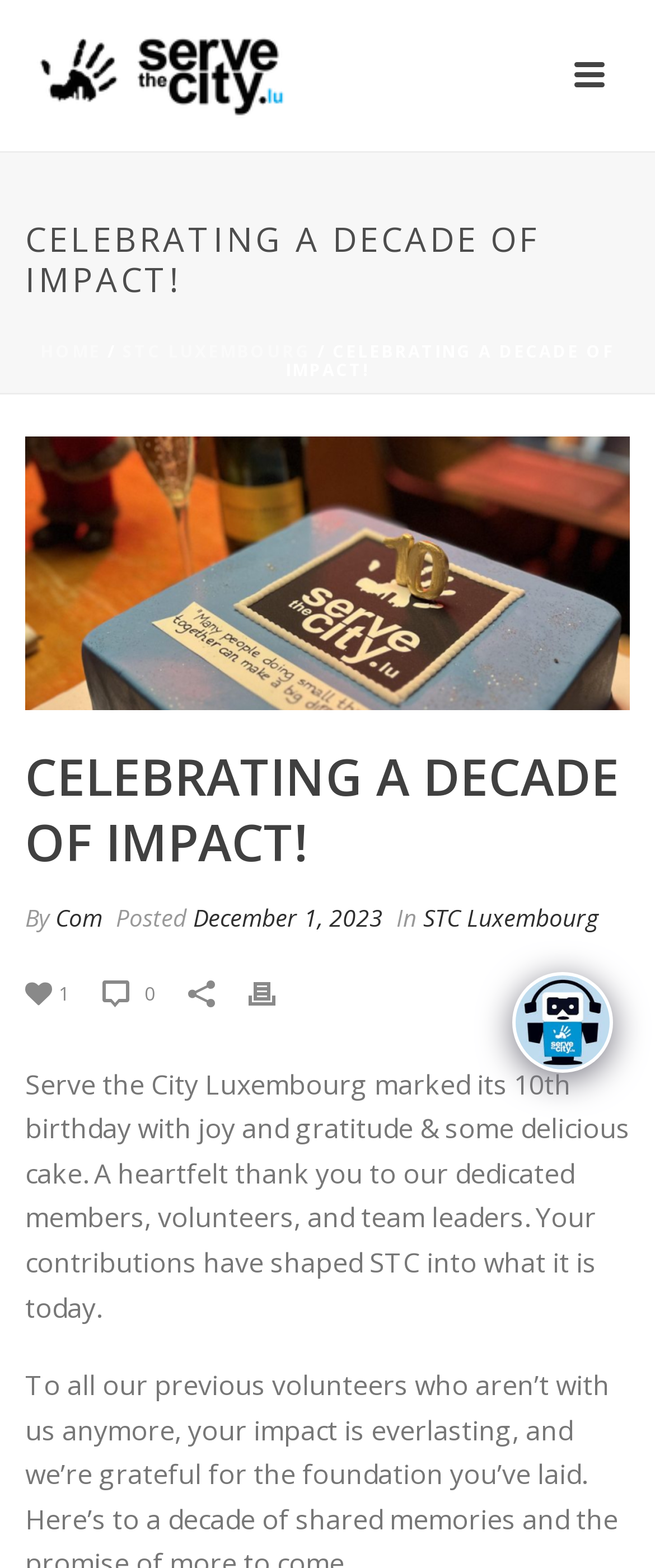How many links are there in the top navigation menu?
Refer to the image and offer an in-depth and detailed answer to the question.

The top navigation menu is located at the top of the webpage and has three links: 'HOME', 'STC LUXEMBOURG', and another link with no text. The links have bounding box coordinates of [0.062, 0.216, 0.154, 0.231], [0.187, 0.216, 0.474, 0.231], and [0.038, 0.278, 0.962, 0.453] respectively.